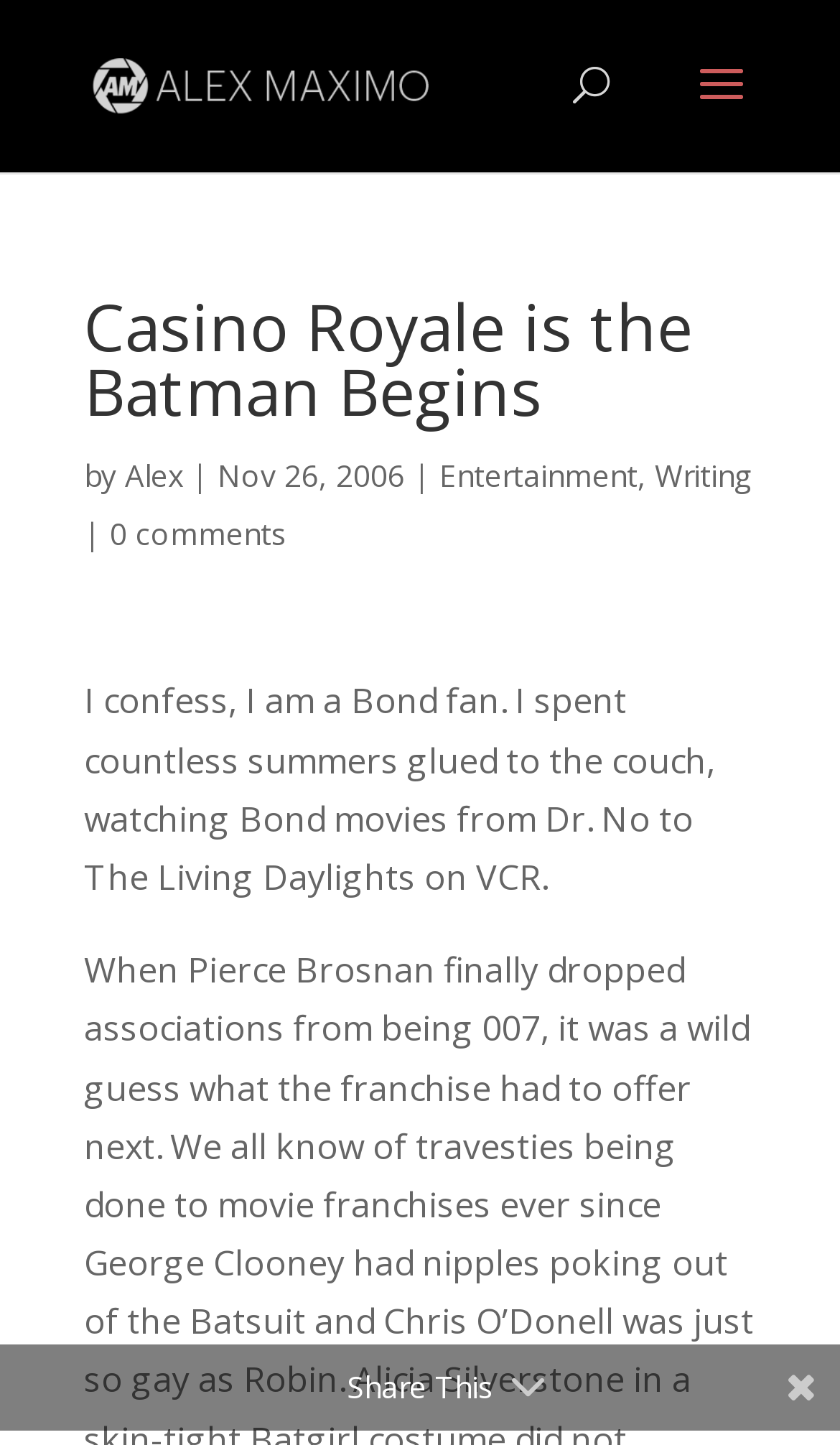Consider the image and give a detailed and elaborate answer to the question: 
When was the article published?

The publication date of the article can be found by looking at the text 'Nov 26, 2006' below the article title, which indicates the date the article was published.